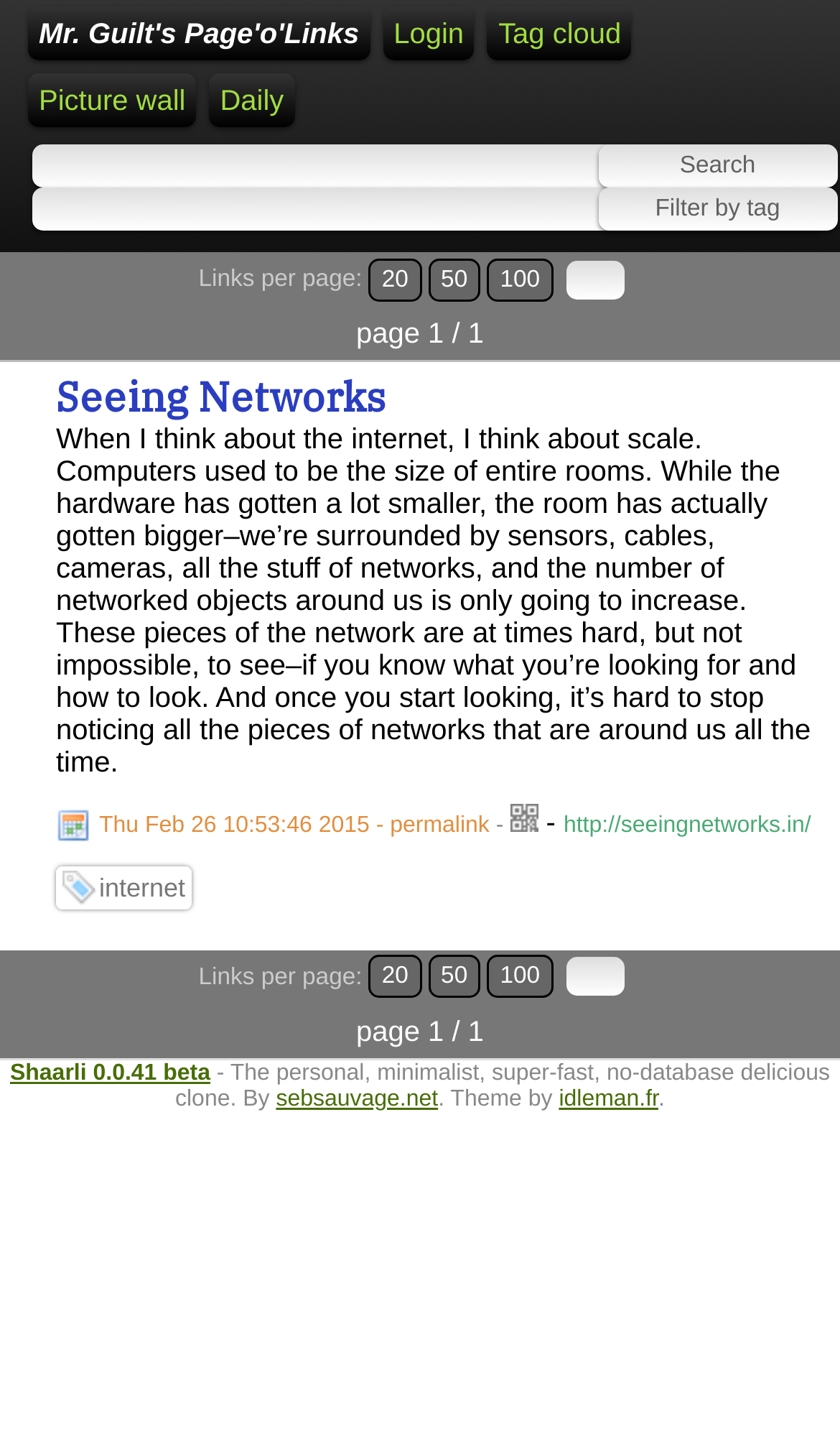Kindly determine the bounding box coordinates for the clickable area to achieve the given instruction: "View permalink".

[0.067, 0.565, 0.607, 0.59]